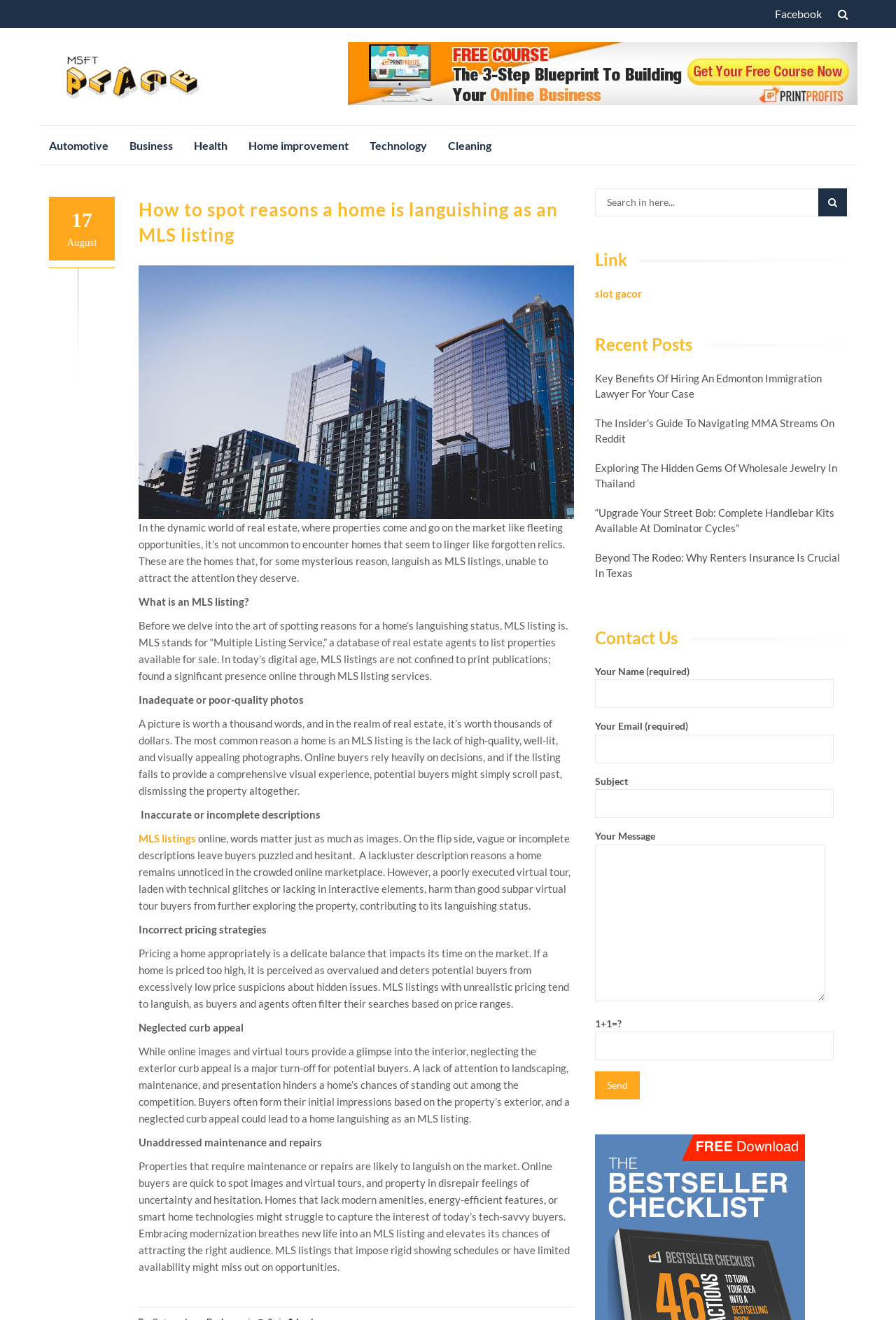Given the element description Home improvement, predict the bounding box coordinates for the UI element in the webpage screenshot. The format should be (top-left x, top-left y, bottom-right x, bottom-right y), and the values should be between 0 and 1.

[0.266, 0.095, 0.401, 0.125]